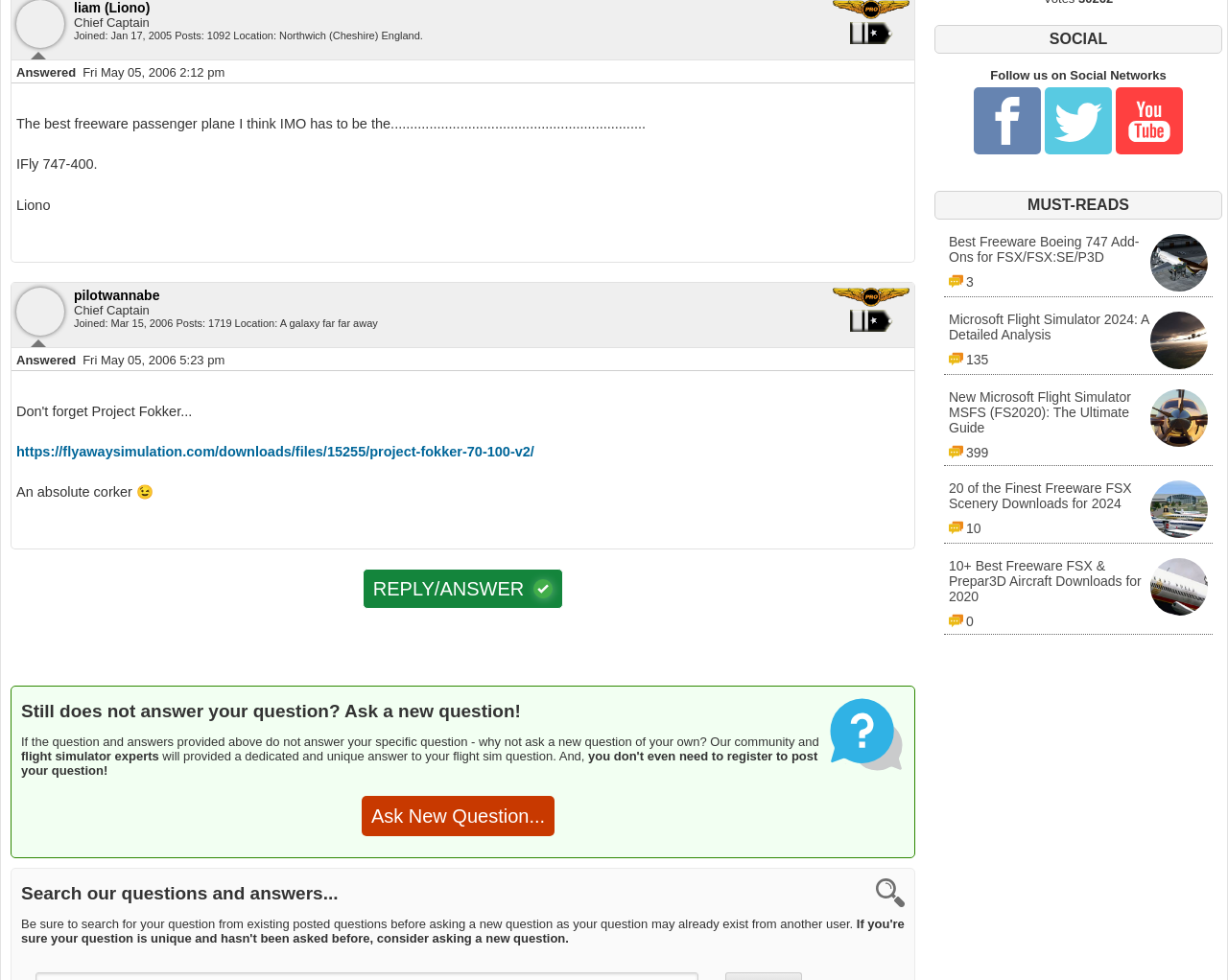Please find the bounding box coordinates (top-left x, top-left y, bottom-right x, bottom-right y) in the screenshot for the UI element described as follows: Reply/Answer

[0.295, 0.58, 0.459, 0.622]